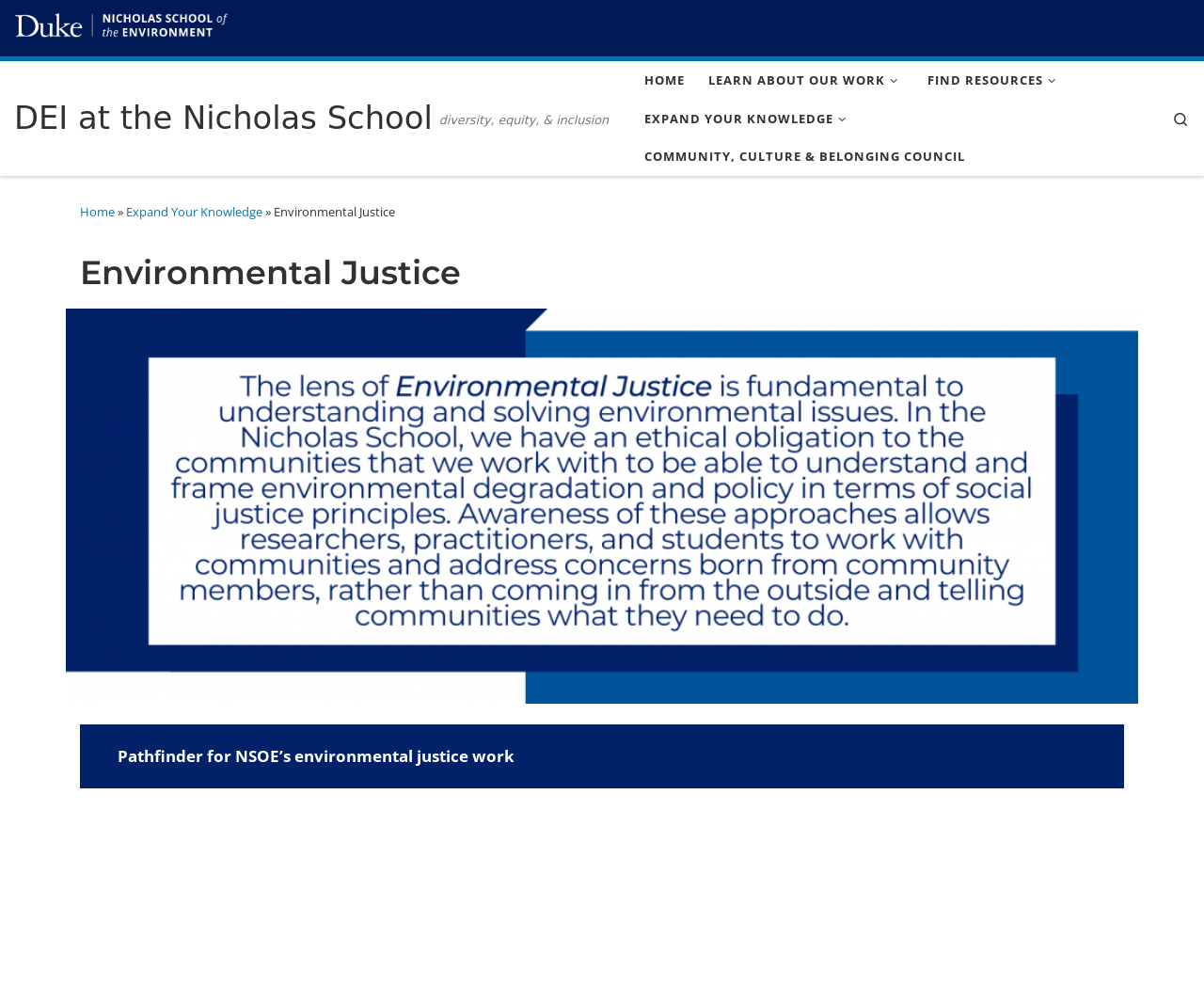Given the description of a UI element: "Community, Culture & Belonging Council", identify the bounding box coordinates of the matching element in the webpage screenshot.

[0.531, 0.138, 0.807, 0.176]